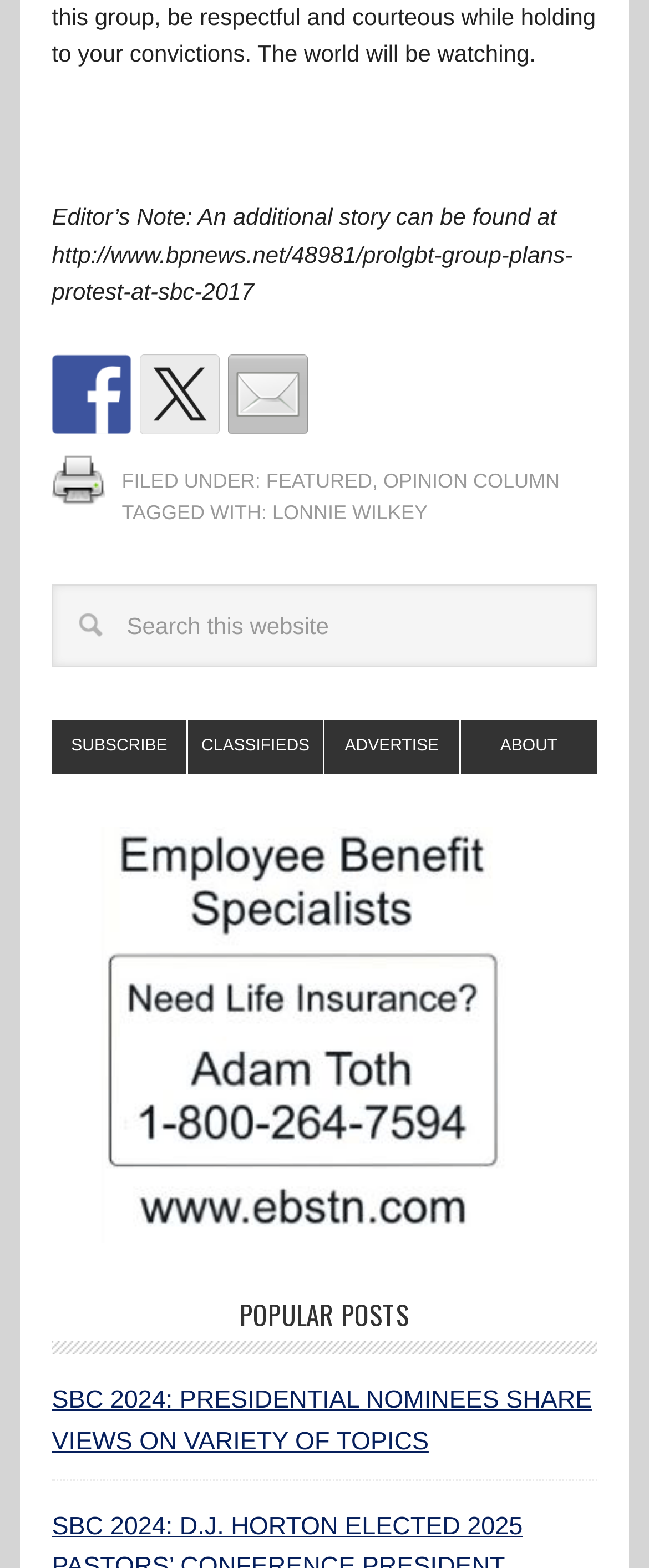Determine the bounding box coordinates of the clickable area required to perform the following instruction: "Share on Facebook". The coordinates should be represented as four float numbers between 0 and 1: [left, top, right, bottom].

[0.08, 0.226, 0.203, 0.277]